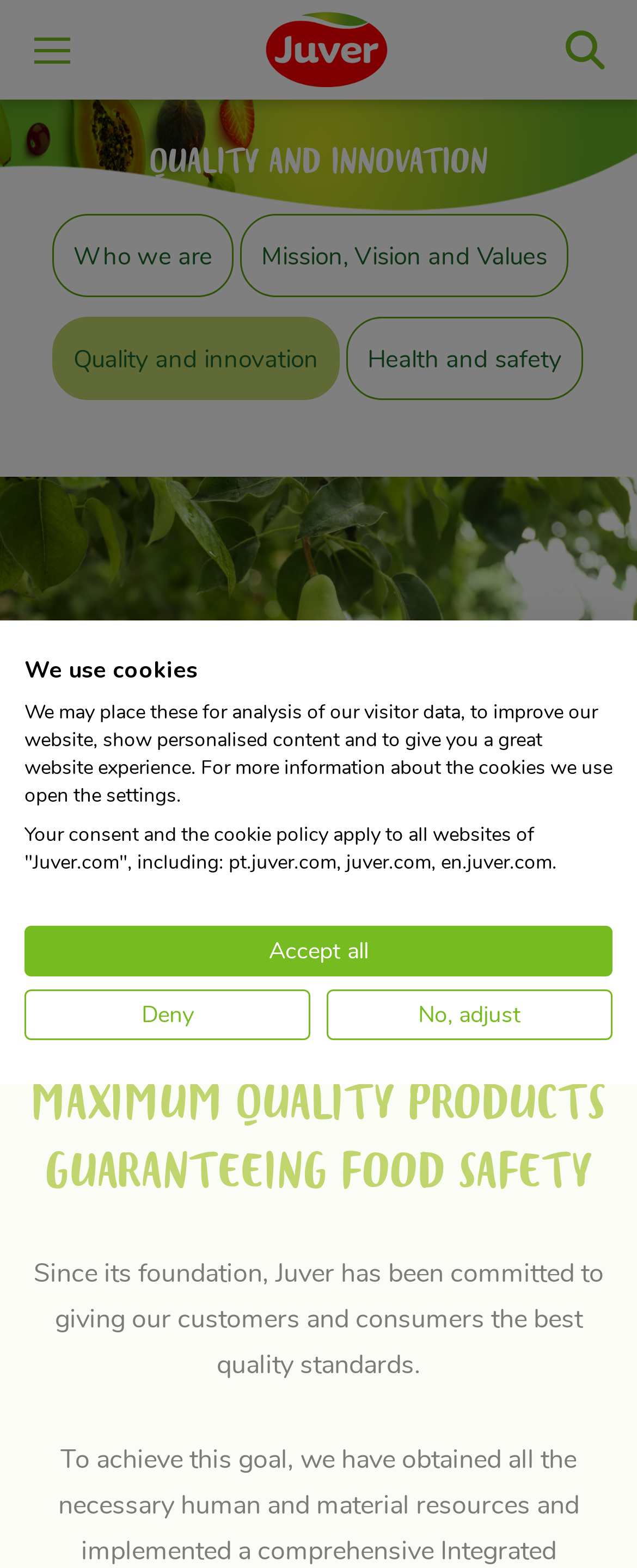Using the webpage screenshot and the element description Health and safety, determine the bounding box coordinates. Specify the coordinates in the format (top-left x, top-left y, bottom-right x, bottom-right y) with values ranging from 0 to 1.

[0.544, 0.202, 0.915, 0.255]